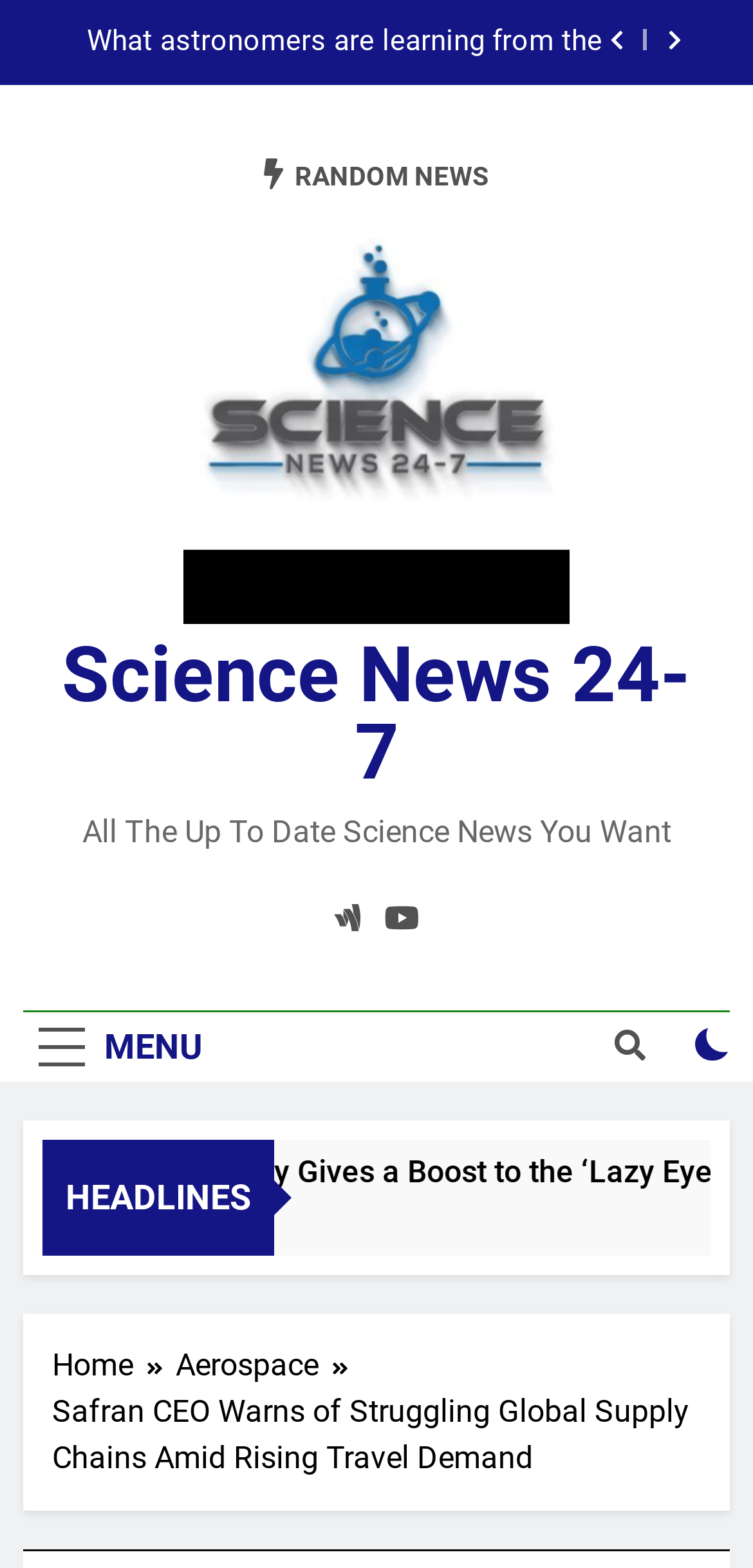Please determine the bounding box coordinates of the section I need to click to accomplish this instruction: "Click the MENU button".

[0.031, 0.646, 0.29, 0.69]